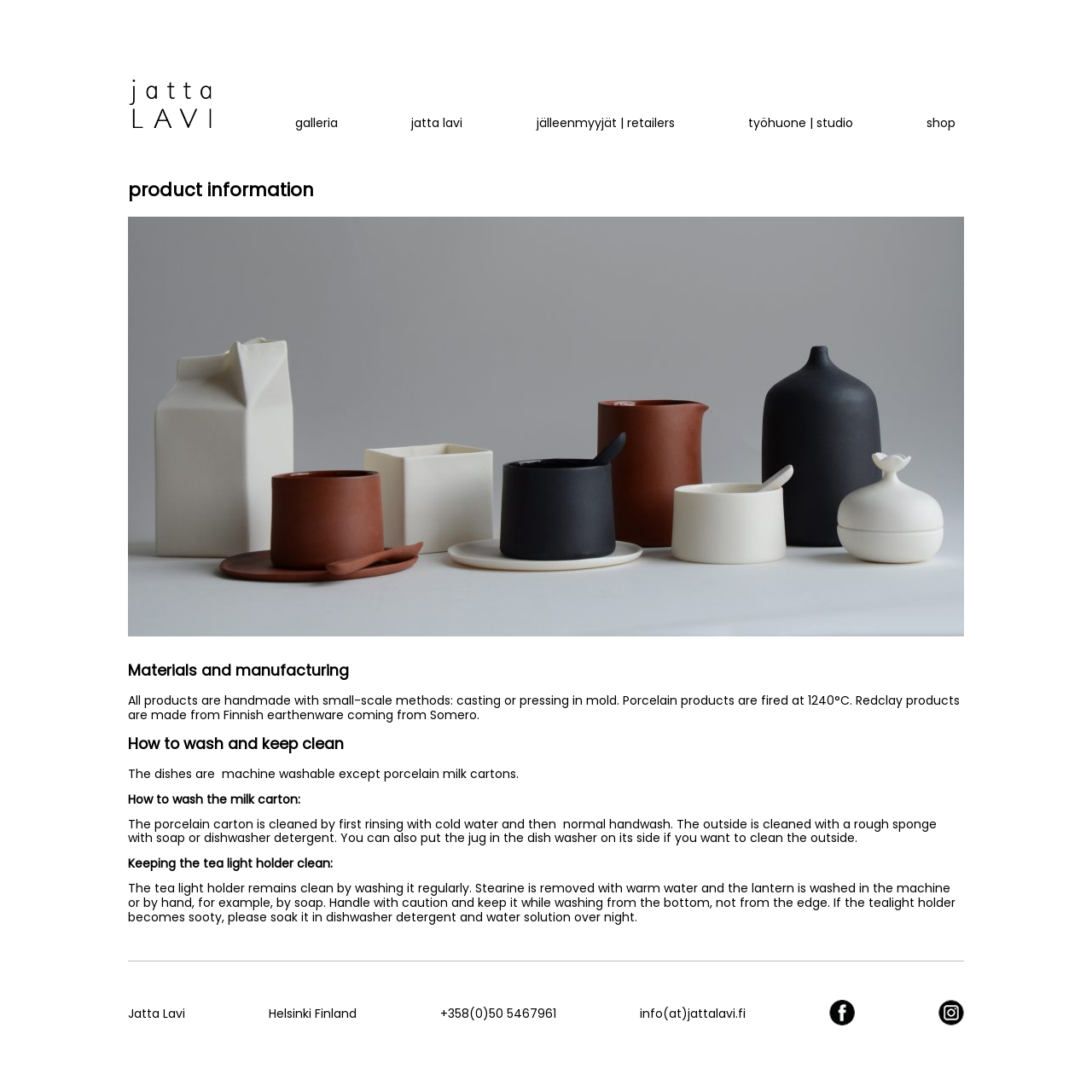How should the porcelain milk carton be washed? Observe the screenshot and provide a one-word or short phrase answer.

By hand